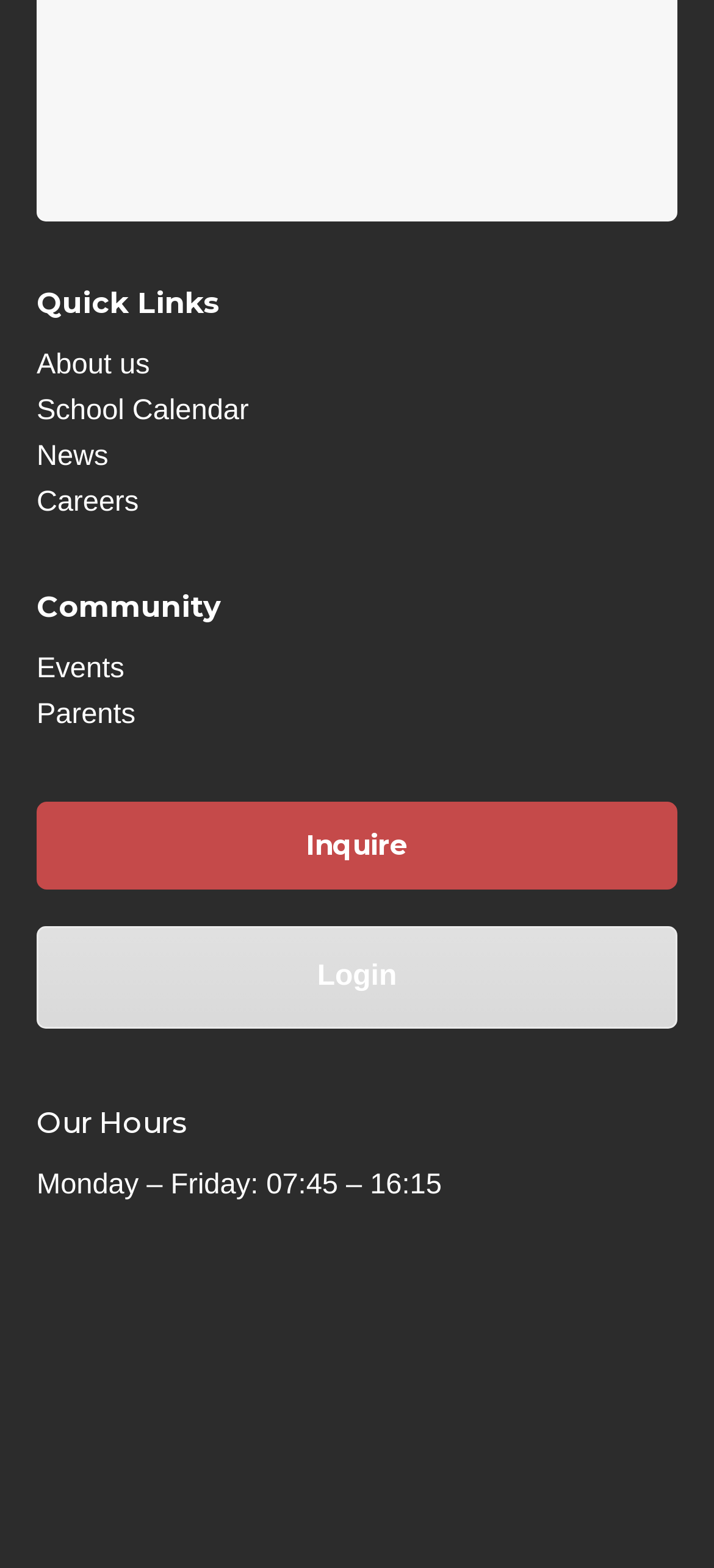Find the bounding box coordinates for the element that must be clicked to complete the instruction: "inquire". The coordinates should be four float numbers between 0 and 1, indicated as [left, top, right, bottom].

[0.051, 0.512, 0.949, 0.568]